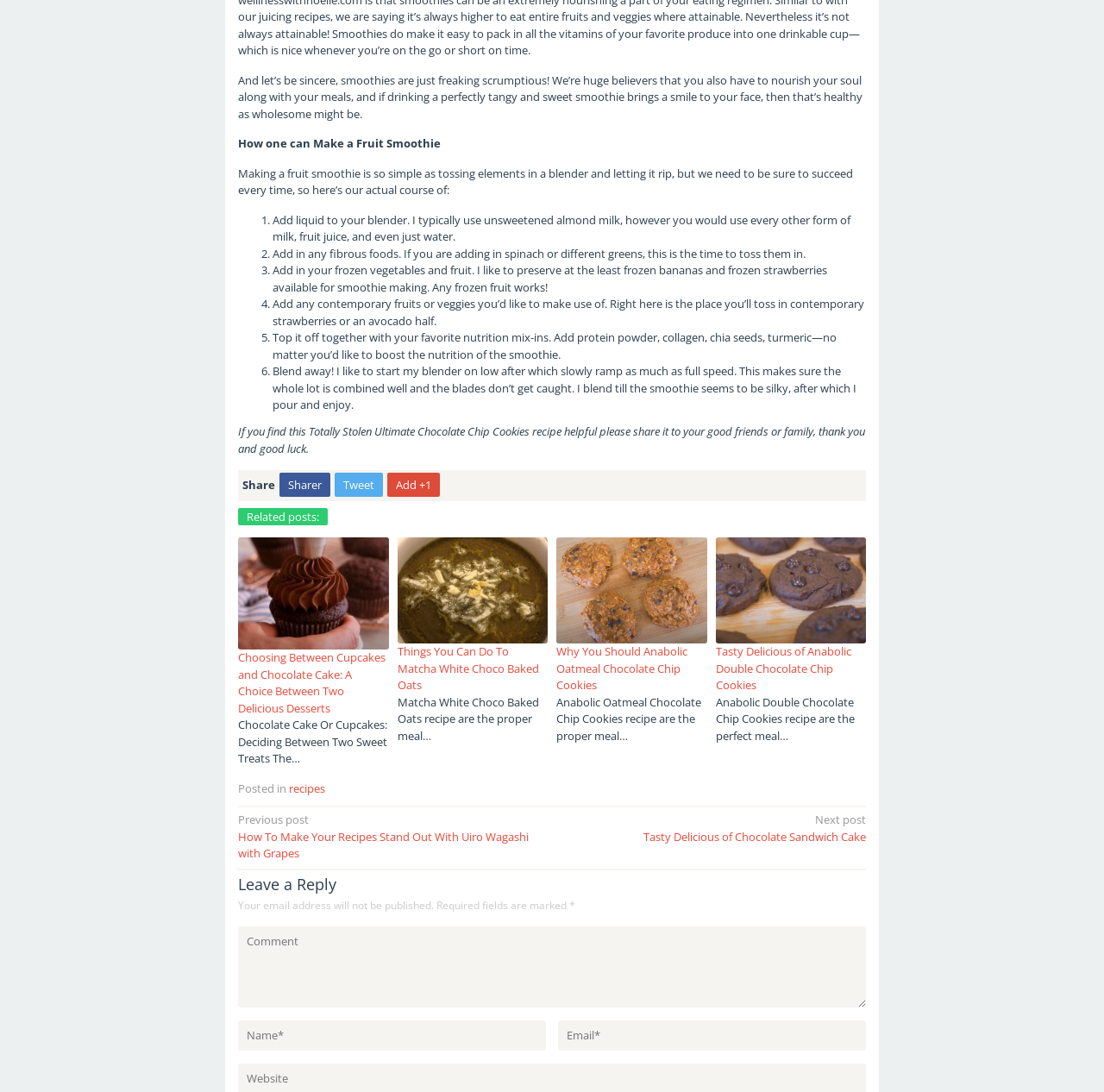Provide a brief response in the form of a single word or phrase:
What is required to leave a reply on this webpage?

Name and email